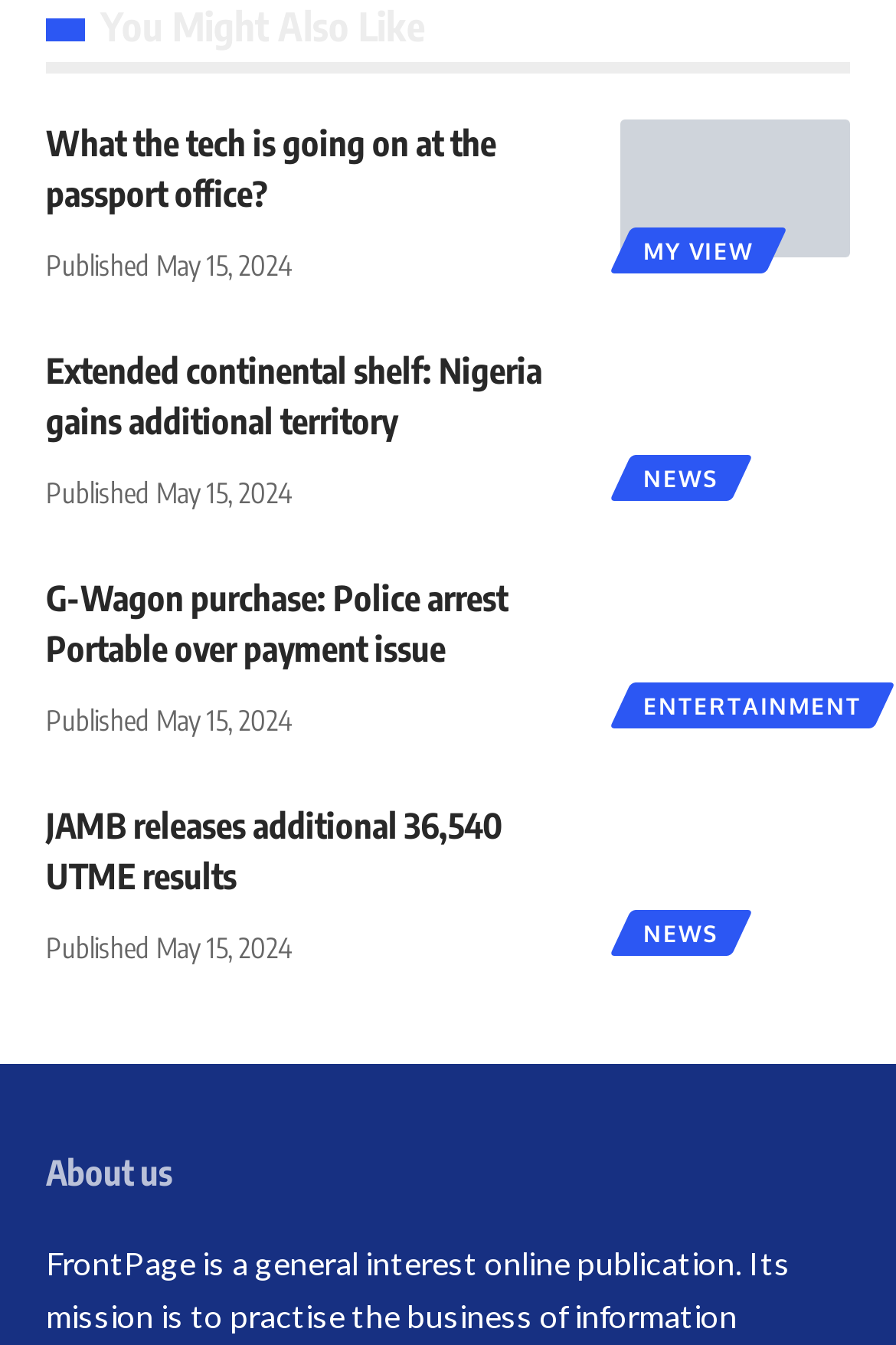Locate the bounding box coordinates of the area you need to click to fulfill this instruction: 'Learn more about 'About us''. The coordinates must be in the form of four float numbers ranging from 0 to 1: [left, top, right, bottom].

[0.051, 0.859, 0.192, 0.885]